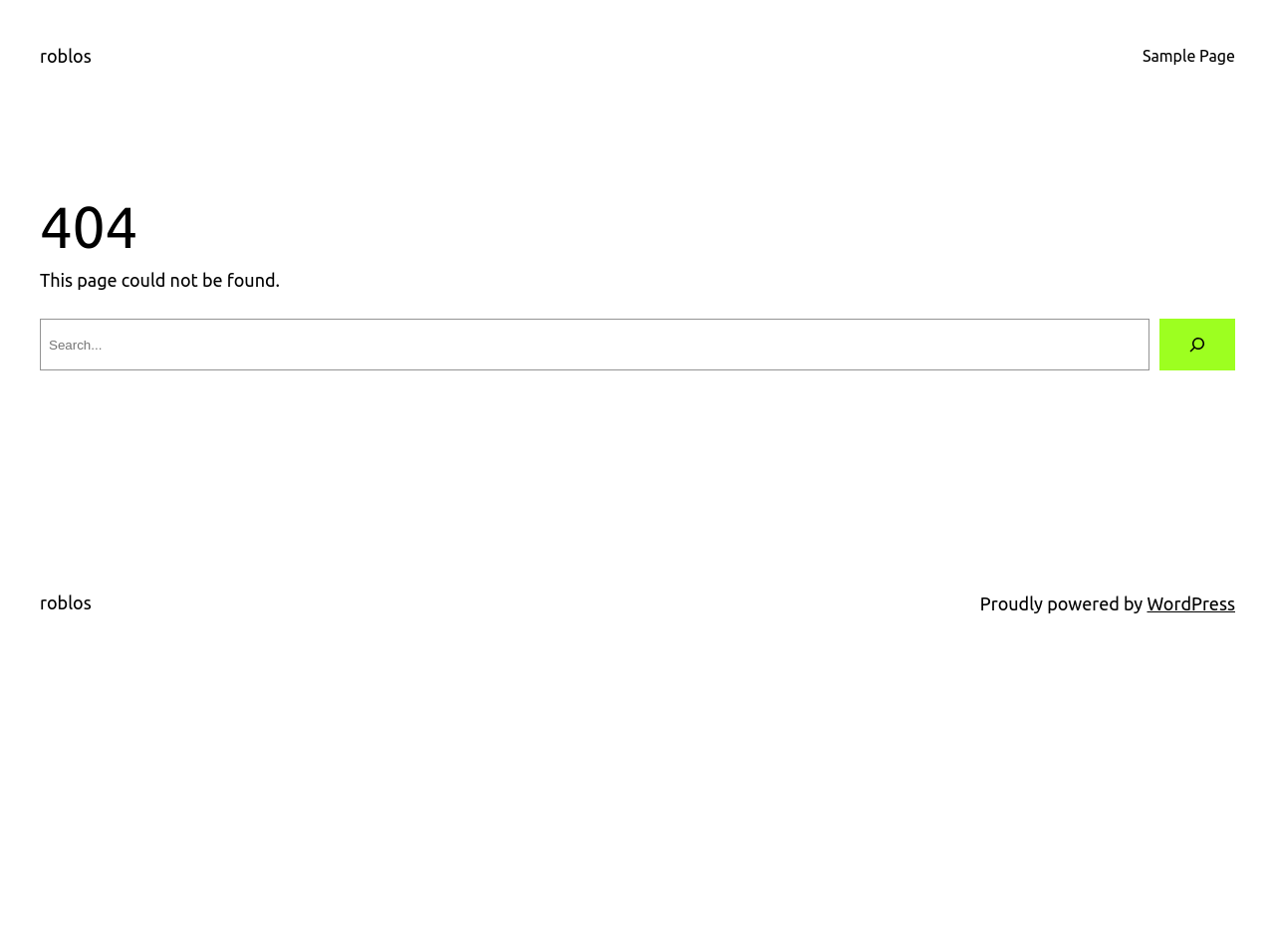Respond with a single word or phrase for the following question: 
What is the error code on this page?

404